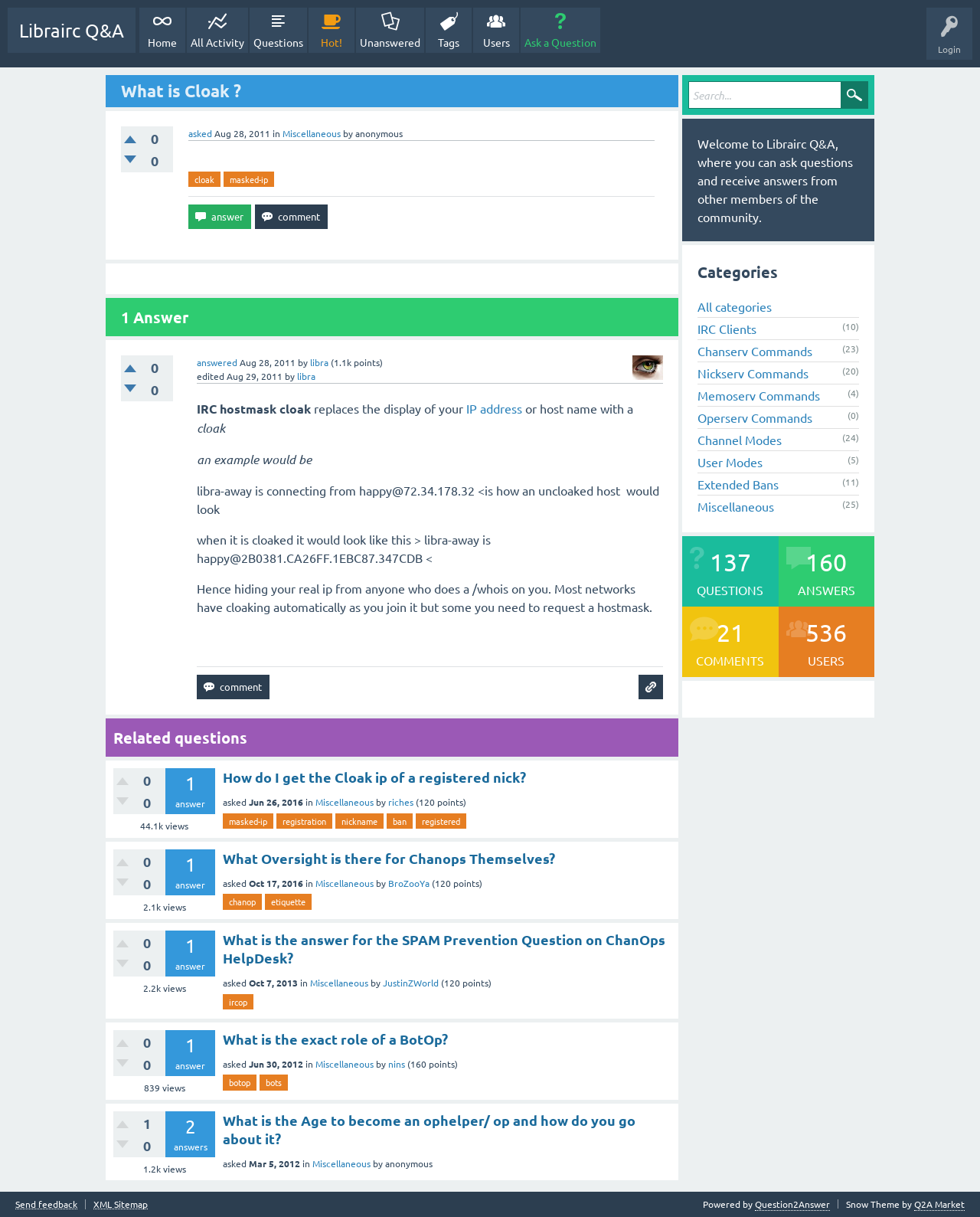How do you get a Cloak IP of a registered nick?
Refer to the image and provide a one-word or short phrase answer.

Ask in the question